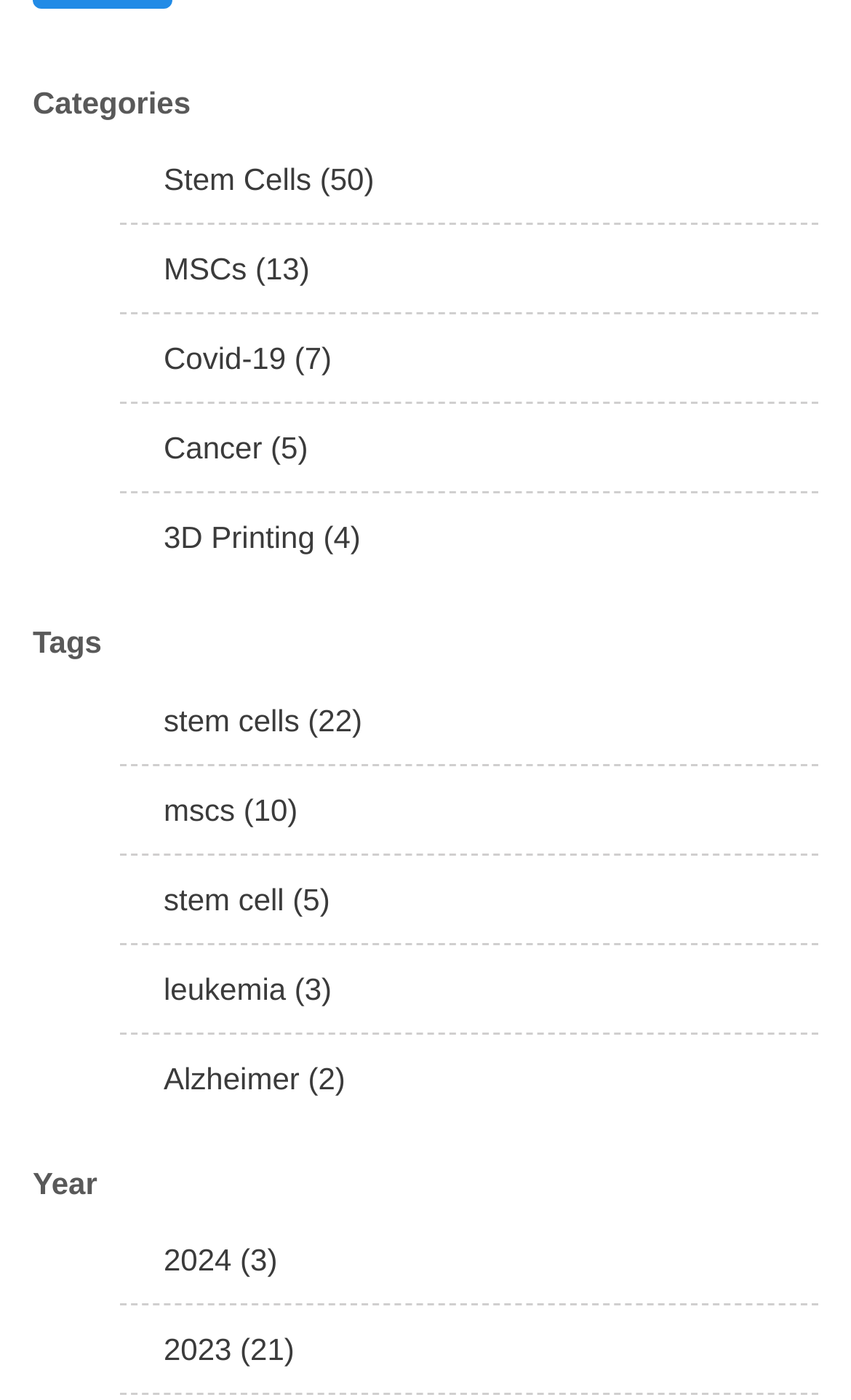What is the most recent year listed?
Refer to the image and respond with a one-word or short-phrase answer.

2024